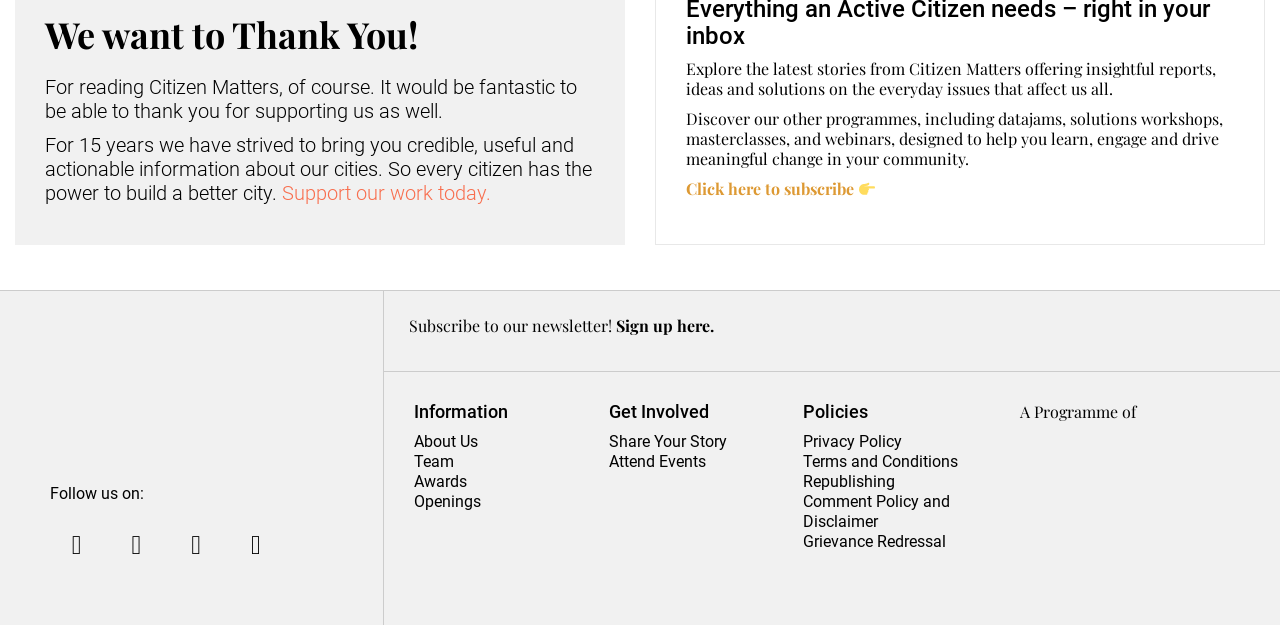Locate the bounding box coordinates of the clickable area to execute the instruction: "Follow us on Instagram". Provide the coordinates as four float numbers between 0 and 1, represented as [left, top, right, bottom].

[0.039, 0.827, 0.081, 0.915]